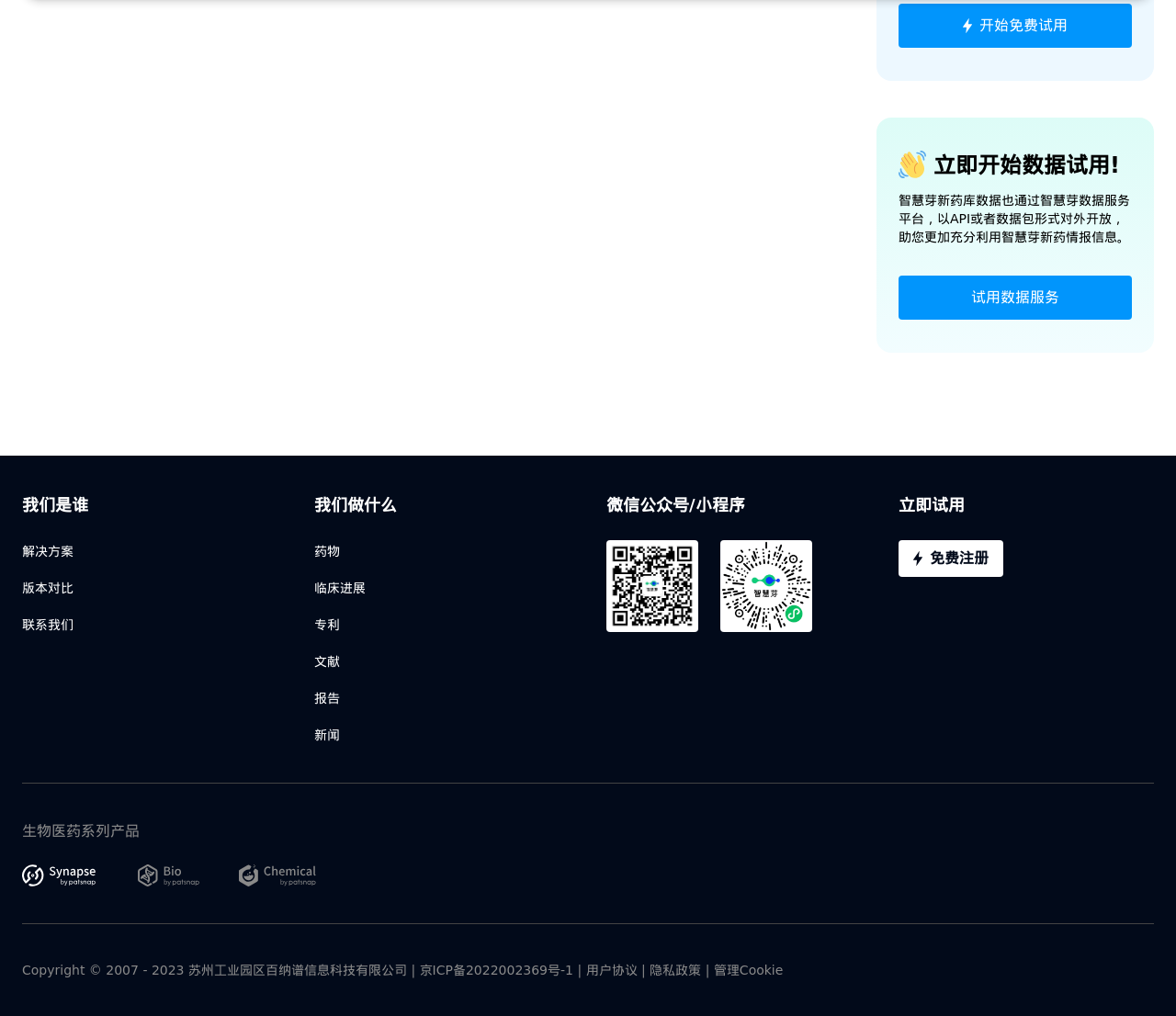Kindly respond to the following question with a single word or a brief phrase: 
What is the name of the company that acquired Translate Bio?

Sanofi